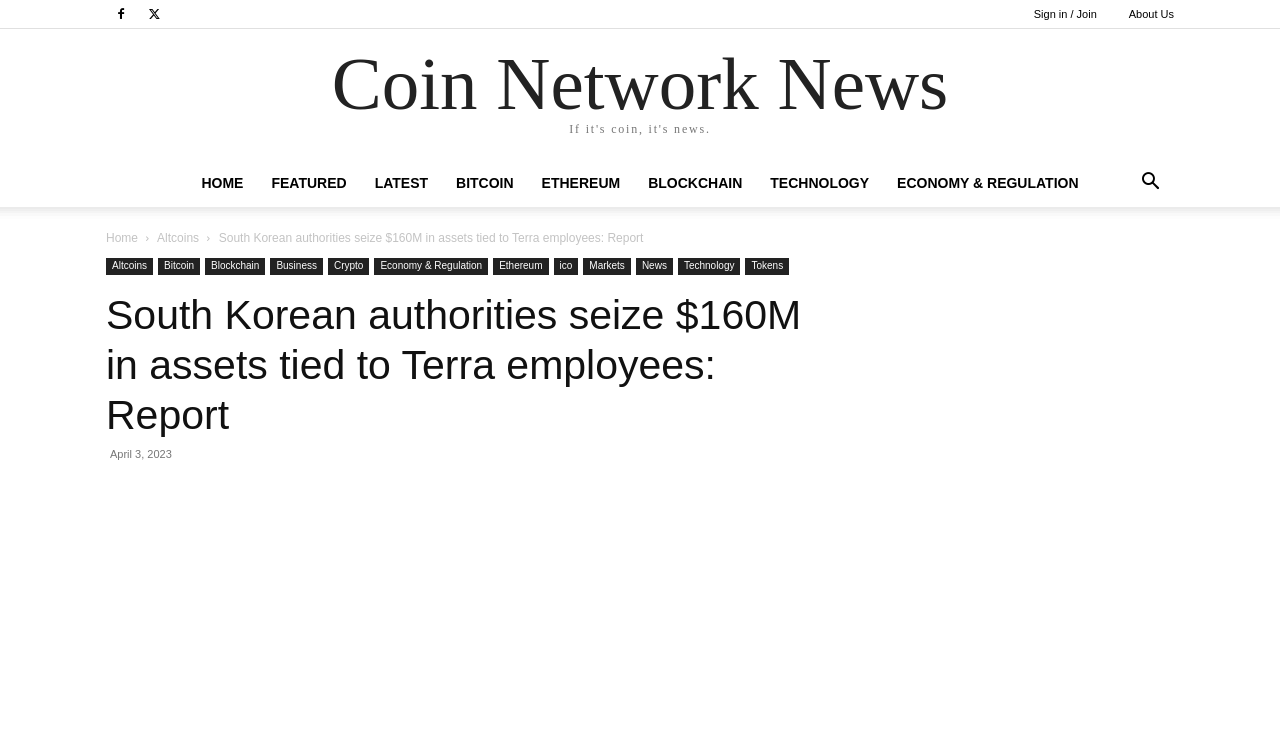How many main categories are listed on the top?
Please provide a comprehensive answer based on the visual information in the image.

The top navigation bar lists 7 main categories: 'HOME', 'FEATURED', 'LATEST', 'BITCOIN', 'ETHEREUM', 'BLOCKCHAIN', and 'TECHNOLOGY'.